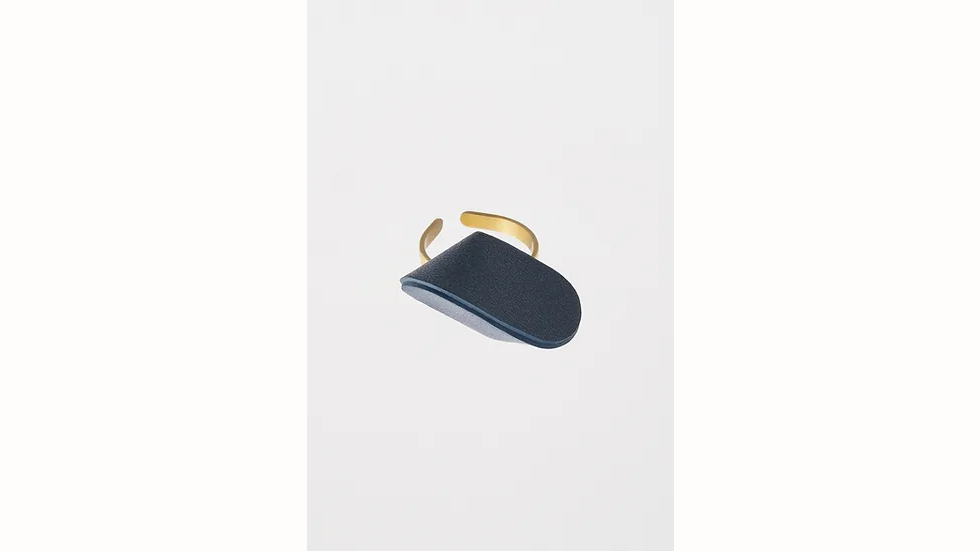Refer to the image and provide an in-depth answer to the question: 
Is the ring suitable for formal wear?

The caption states that the ring is suitable for both day and evening wear, implying that it can be worn with formal outfits, making it suitable for formal wear.